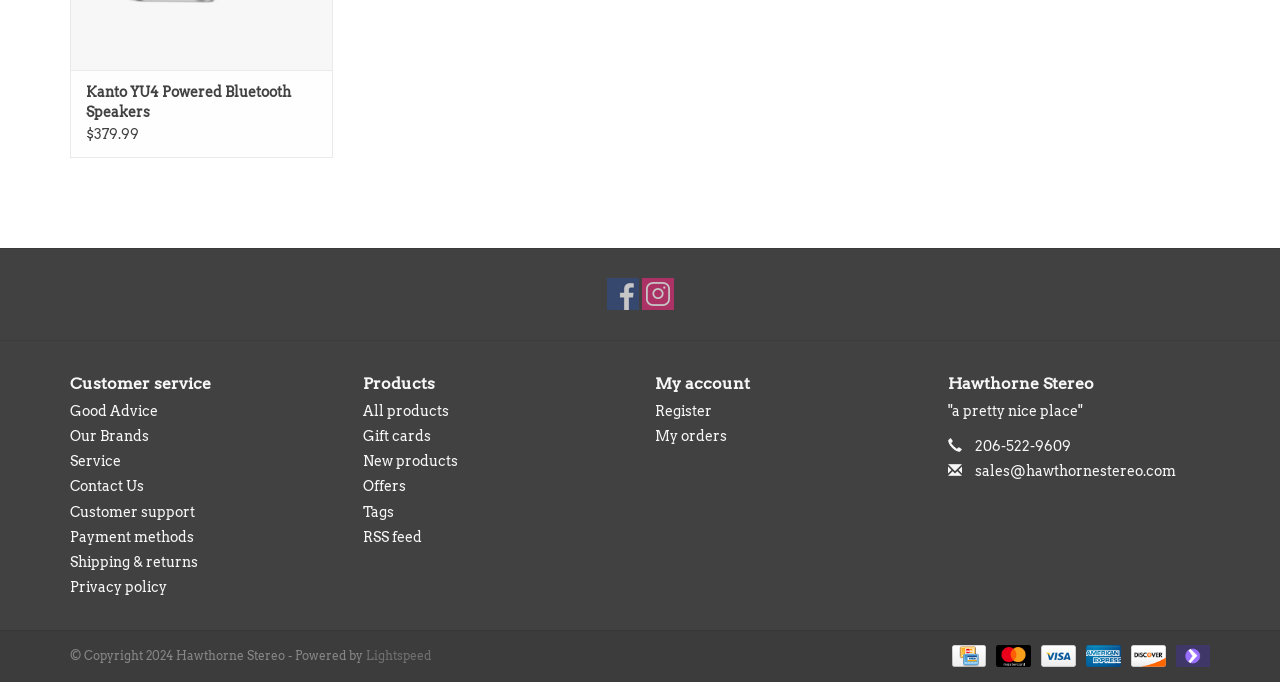What is the price of Kanto YU4 Powered Bluetooth Speakers?
Give a detailed explanation using the information visible in the image.

The price of Kanto YU4 Powered Bluetooth Speakers can be found in the top section of the webpage, where it is listed as '$379.99' next to the product name.